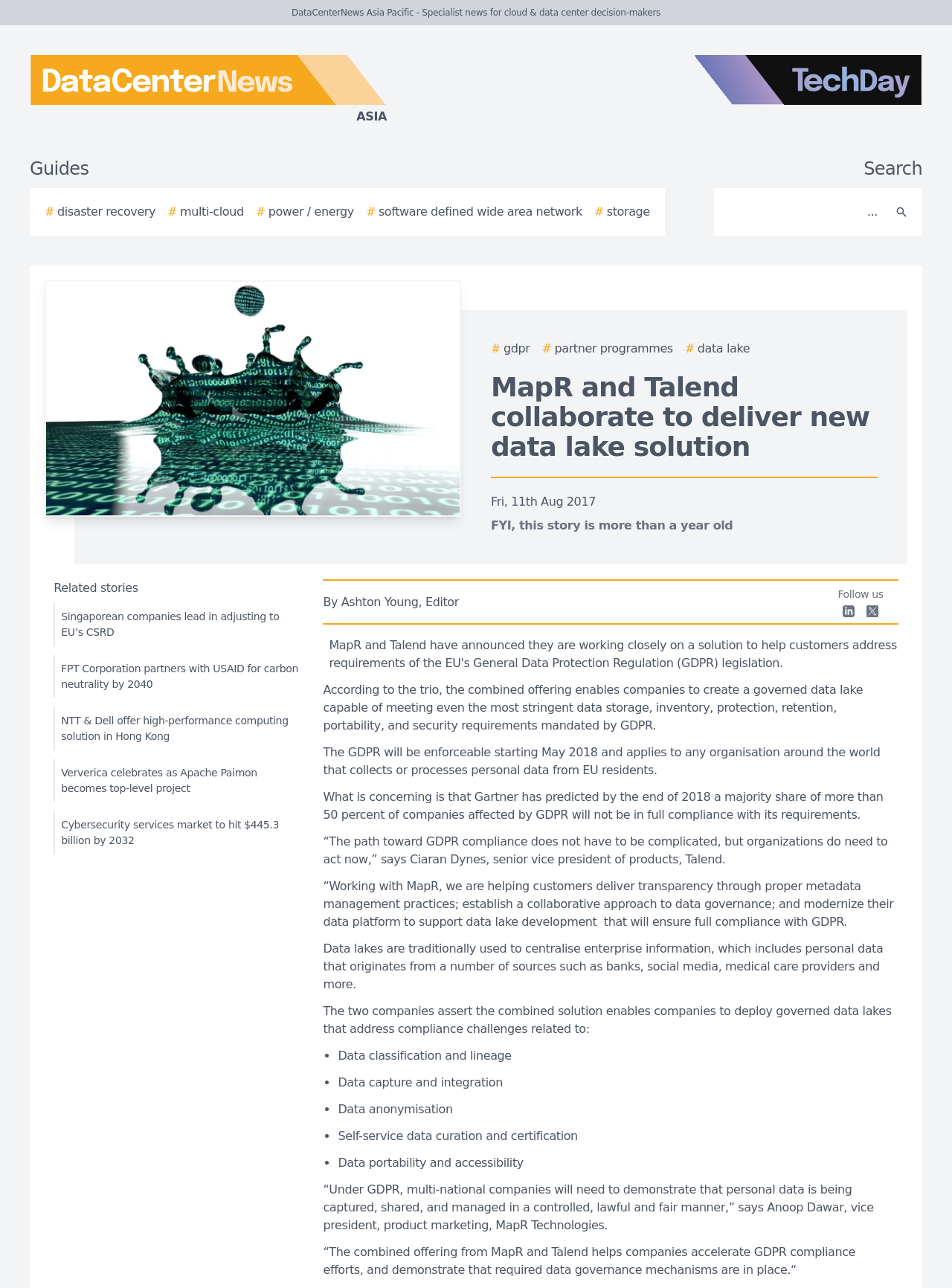Provide a comprehensive description of the webpage.

This webpage is about a news article from DataCenterNews Asia Pacific, a specialist news site for cloud and data center decision-makers. At the top of the page, there is a logo of DataCenterNews Asia Pacific on the left and a TechDay logo on the right. Below the logos, there are several links to guides, including disaster recovery, multi-cloud, power/energy, software-defined wide area network, and storage. 

On the right side of the page, there is a search bar with a search button. Below the search bar, there is a story image. The main article is titled "MapR and Talend collaborate to deliver new data lake solution" and is dated Fri, 11th Aug 2017. The article discusses how MapR and Talend have announced a new governed GDPR data lake solution to address the requirements of the EU's upcoming GDPR legislation. 

The article is divided into several sections, with quotes from Ciaran Dynes, senior vice president of products at Talend, and Anoop Dawar, vice president of product marketing at MapR Technologies. The article explains that the combined solution enables companies to create a governed data lake capable of meeting the stringent data storage, inventory, protection, retention, portability, and security requirements mandated by GDPR. 

There are several bullet points listing the compliance challenges related to data classification and lineage, data capture and integration, data anonymisation, self-service data curation and certification, and data portability and accessibility. 

At the bottom of the page, there are links to related stories, including articles about Singaporean companies adjusting to the EU's CSRD, FPT Corporation partnering with USAID for carbon neutrality, NTT and Dell offering high-performance computing solutions in Hong Kong, Ververica celebrating as Apache Paimon becomes a top-level project, and the cybersecurity services market hitting $445.3 billion by 2032.